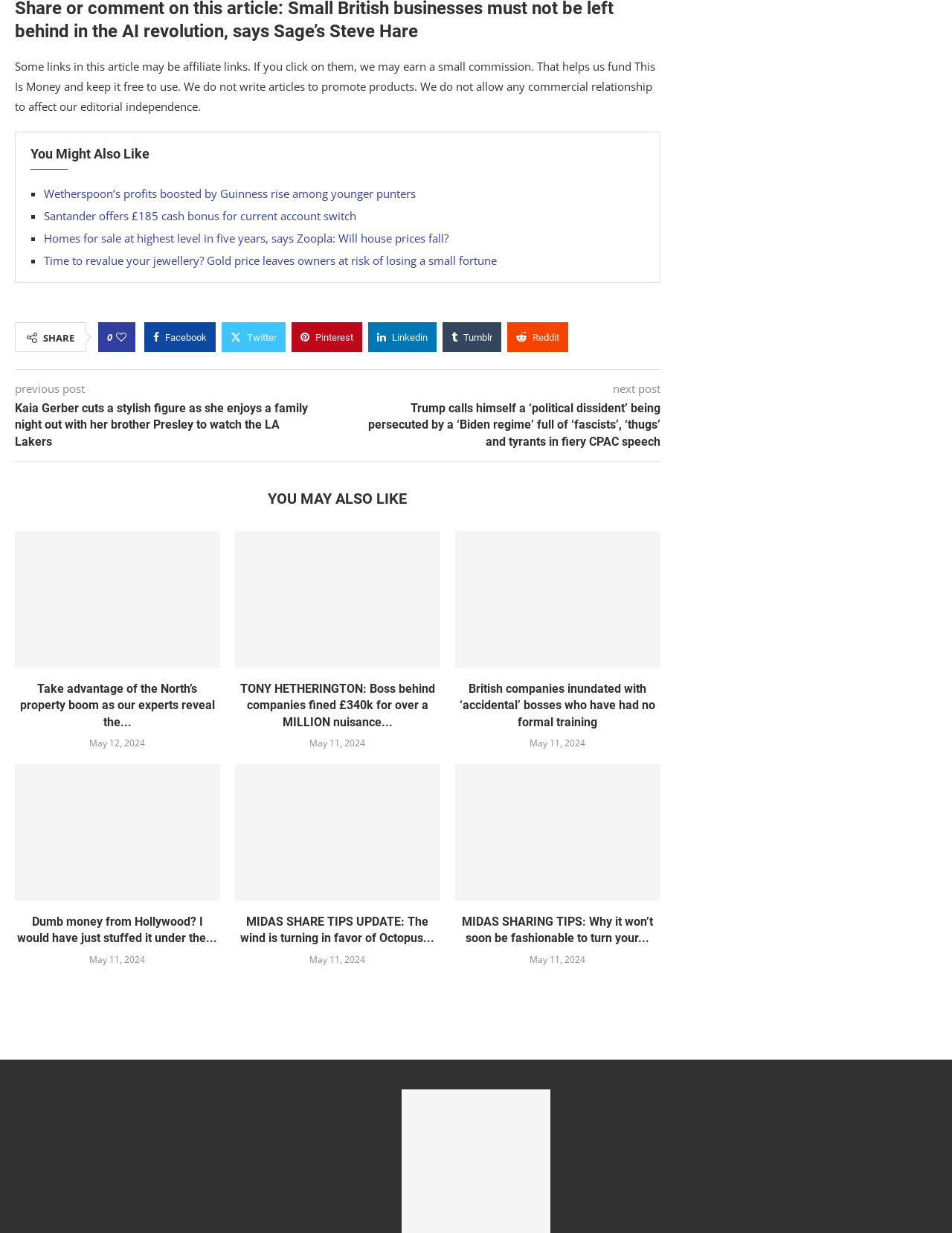Kindly determine the bounding box coordinates for the clickable area to achieve the given instruction: "Click on 'Wetherspoon’s profits boosted by Guinness rise among younger punters'".

[0.046, 0.151, 0.437, 0.163]